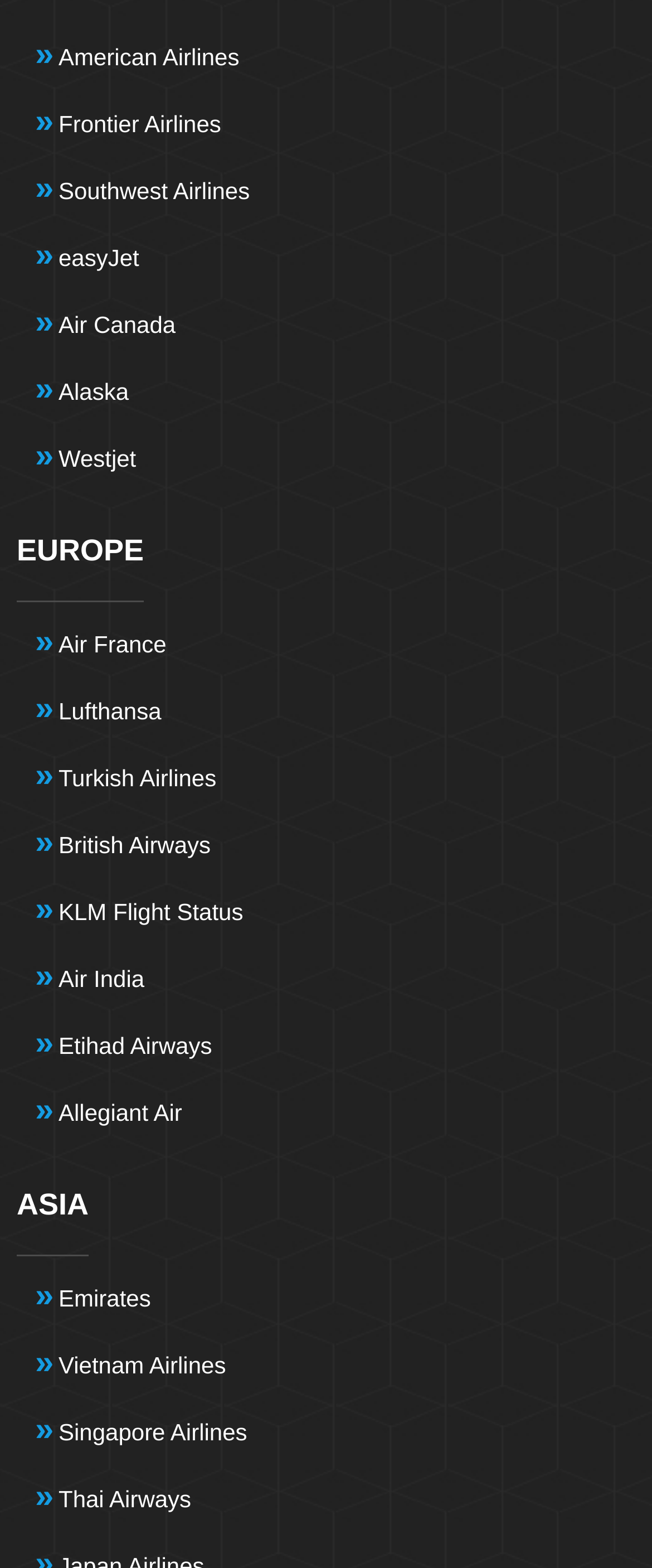Locate the bounding box coordinates of the element that needs to be clicked to carry out the instruction: "Read about automated visual inspection". The coordinates should be given as four float numbers ranging from 0 to 1, i.e., [left, top, right, bottom].

None